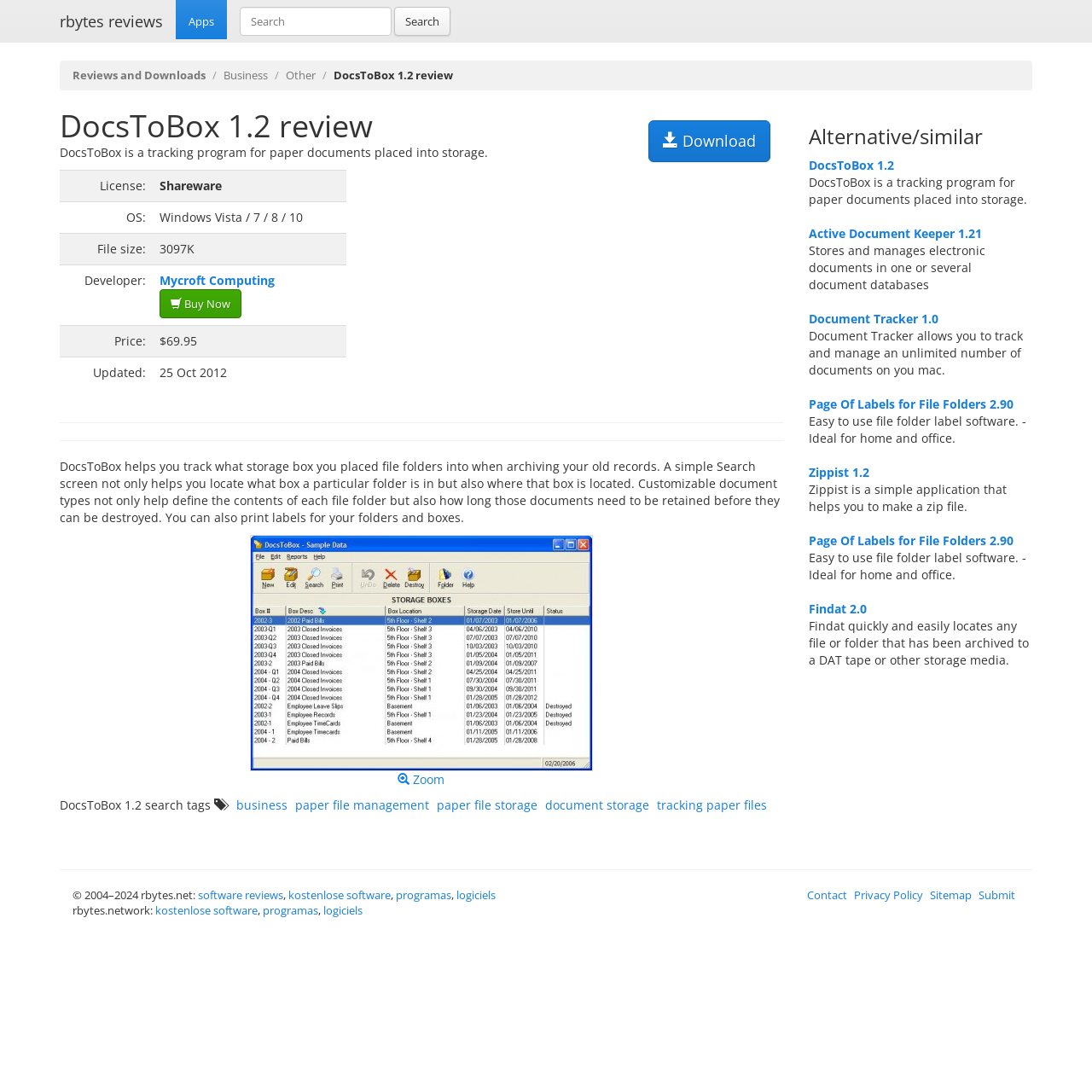Determine the bounding box coordinates for the area that needs to be clicked to fulfill this task: "Learn more about Active Document Keeper 1.21". The coordinates must be given as four float numbers between 0 and 1, i.e., [left, top, right, bottom].

[0.74, 0.207, 0.899, 0.221]